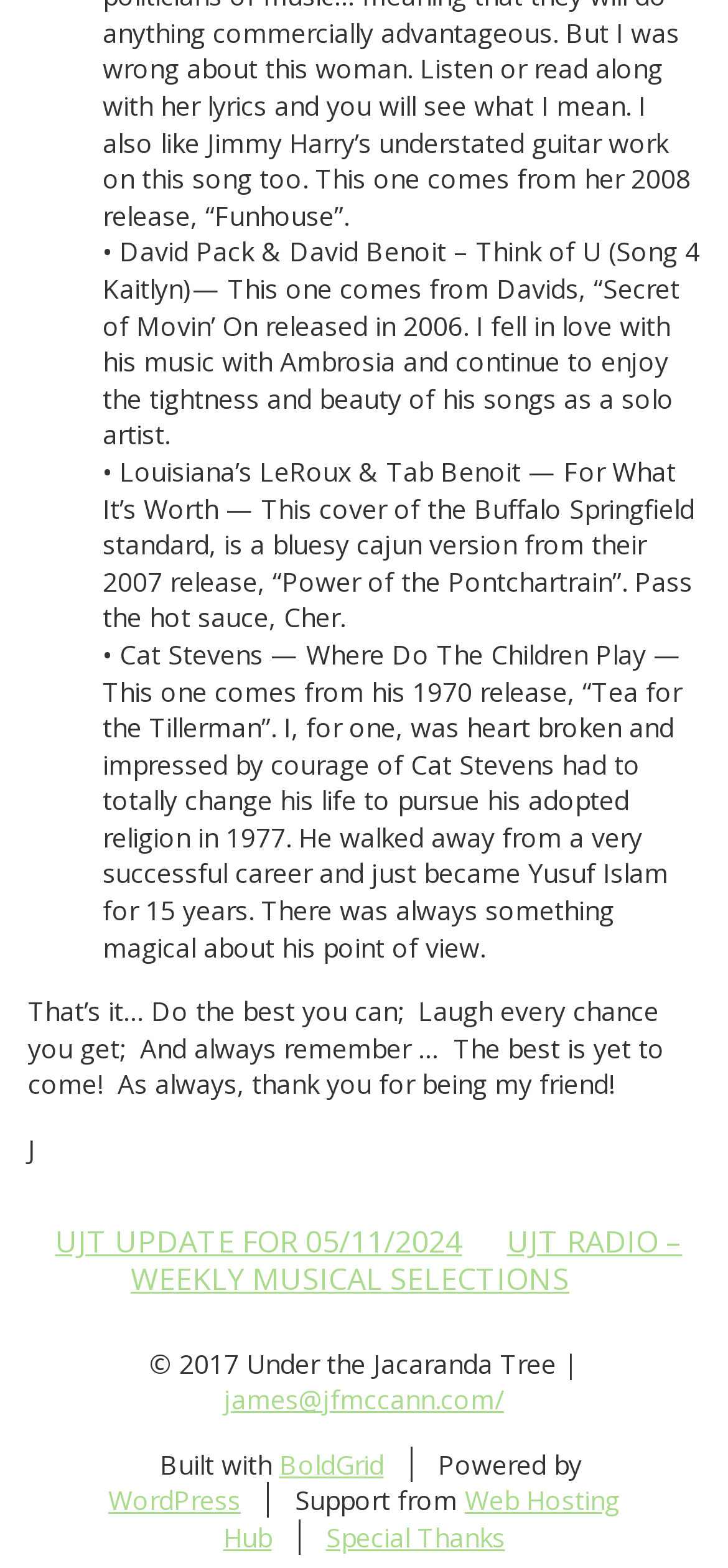Give a one-word or one-phrase response to the question:
What is the name of the web hosting service?

Web Hosting Hub